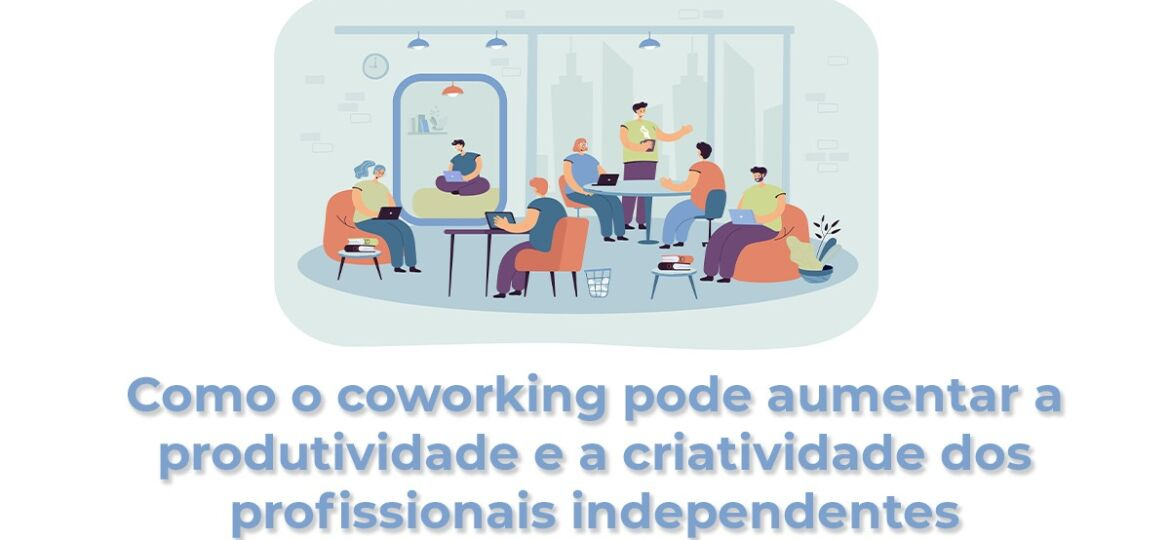Respond to the question below with a single word or phrase:
What is visible through the large windows?

Cityscape